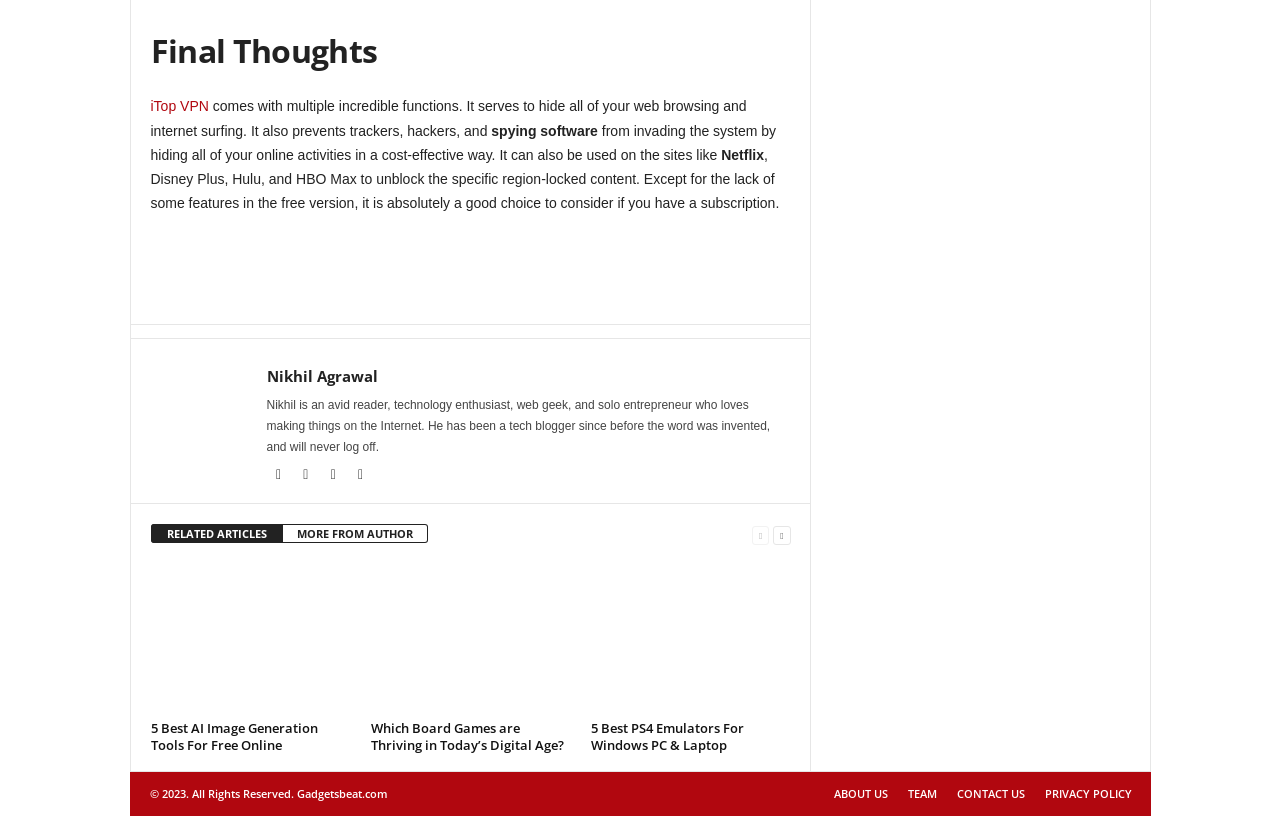What is the name of the website?
Based on the image, answer the question in a detailed manner.

The name of the website is Gadgetsbeat.com, which is mentioned in the footer section of the webpage, along with the copyright information.